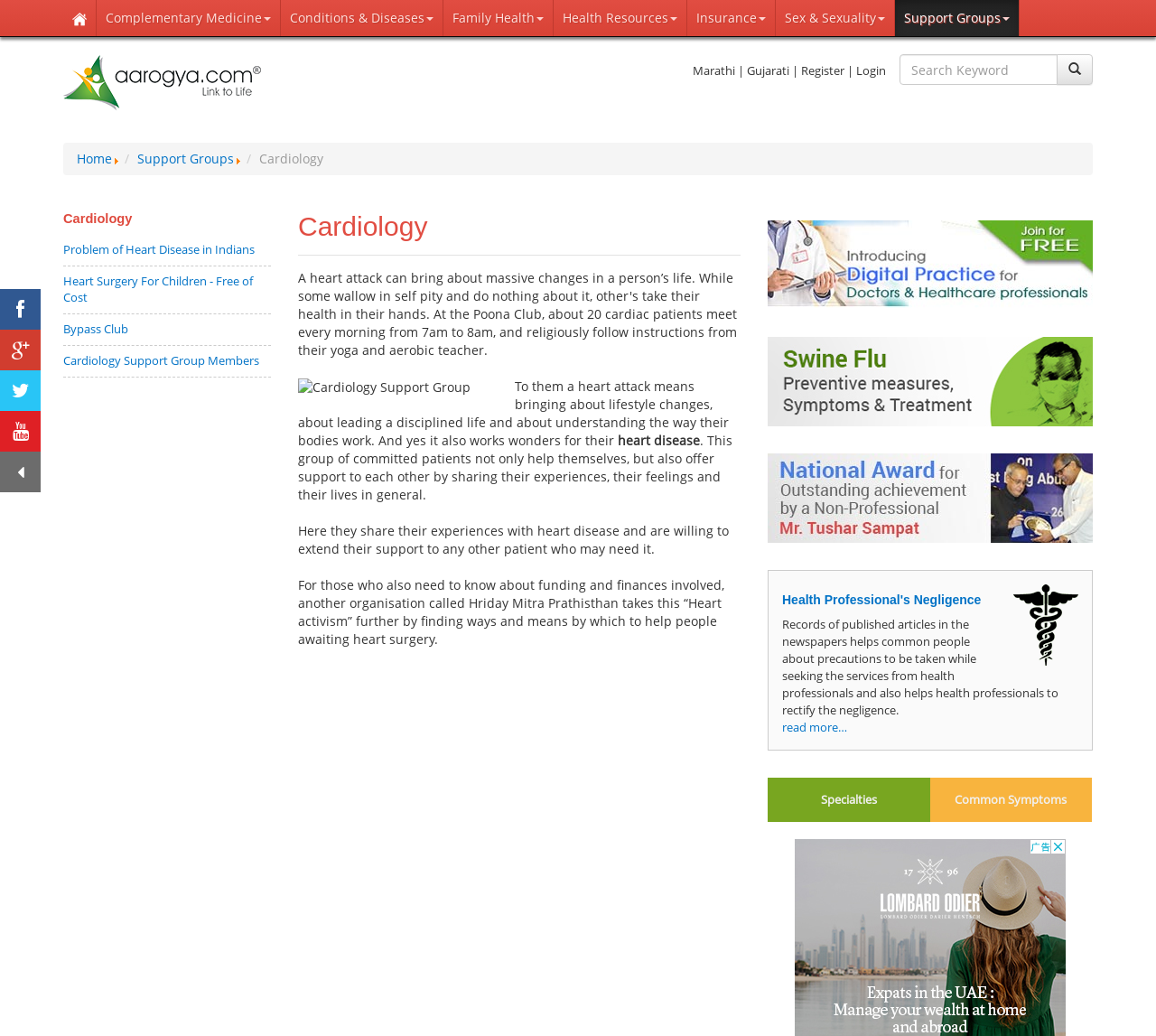Answer the following query with a single word or phrase:
What is the main topic of this webpage?

Cardiology